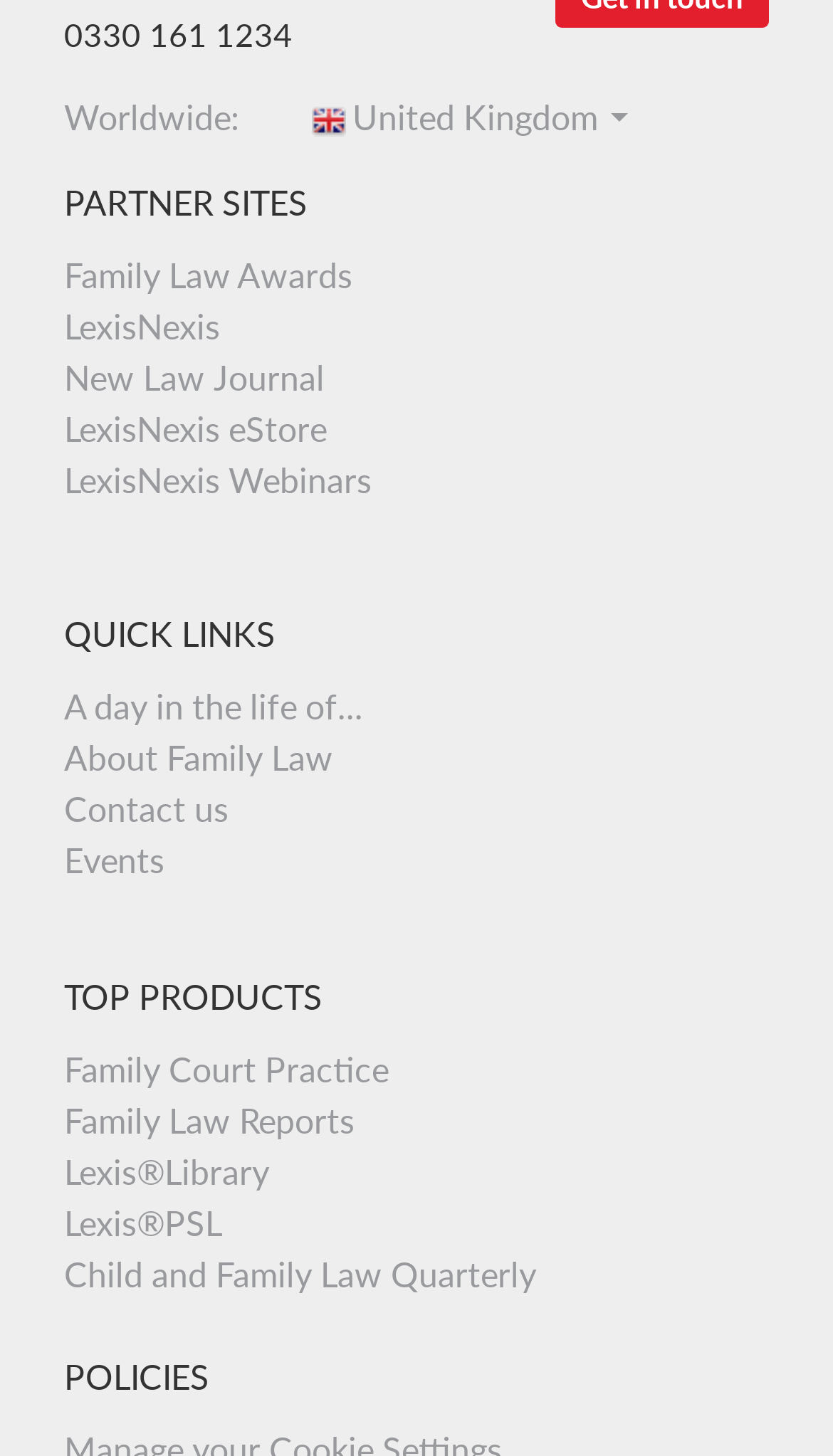What is the region selected?
Give a one-word or short phrase answer based on the image.

United Kingdom